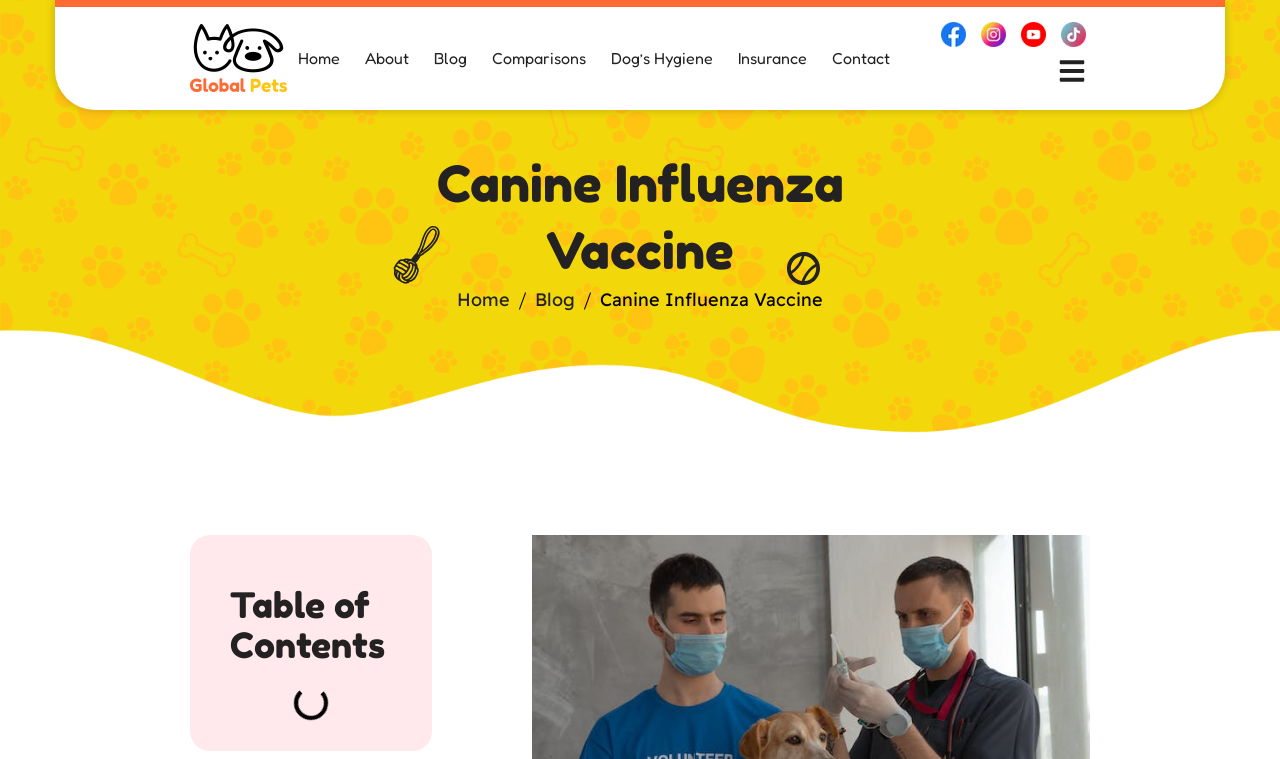Locate the bounding box coordinates of the element you need to click to accomplish the task described by this instruction: "Click the 'TMGS Home' link".

None